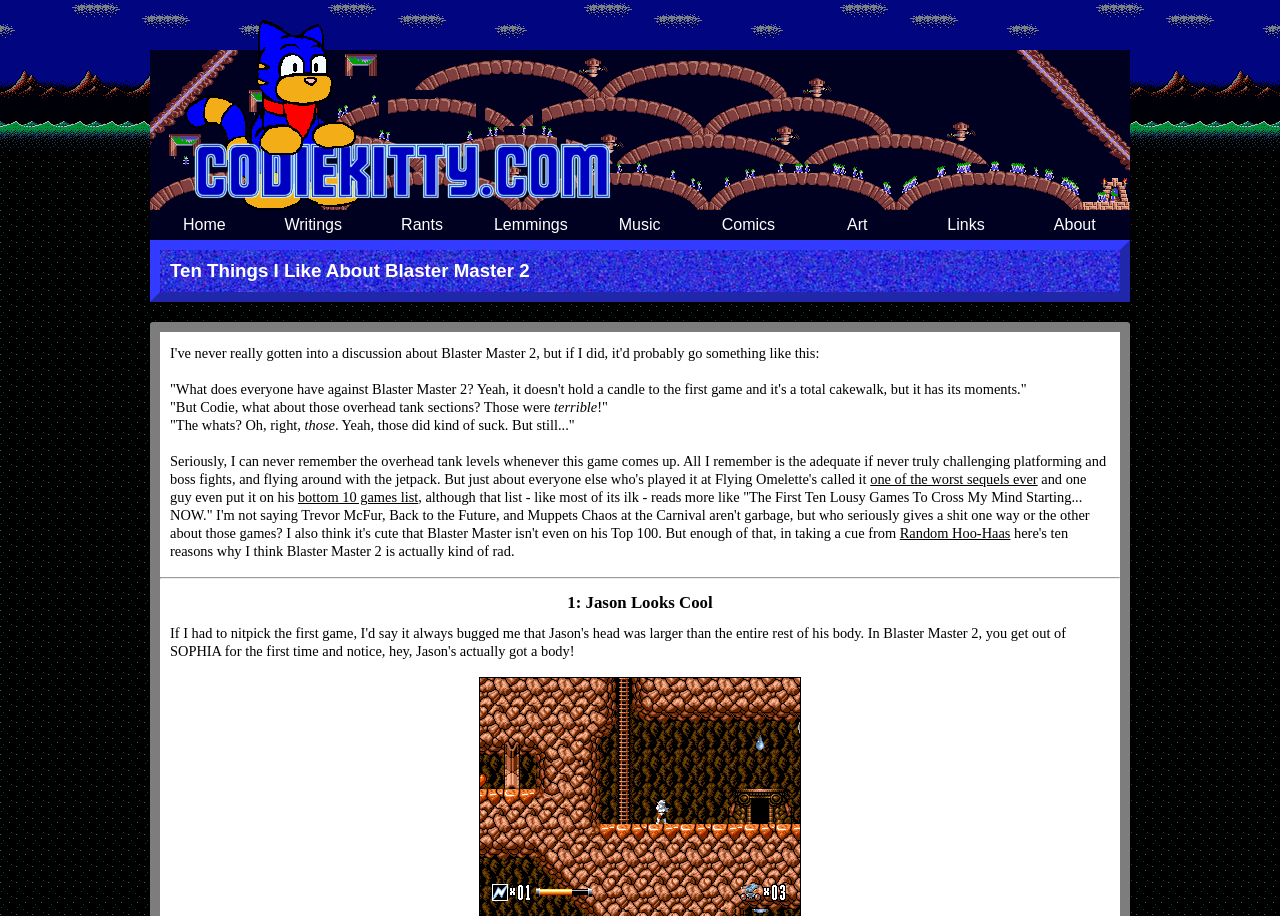Can you specify the bounding box coordinates for the region that should be clicked to fulfill this instruction: "learn about the author".

[0.797, 0.229, 0.882, 0.262]